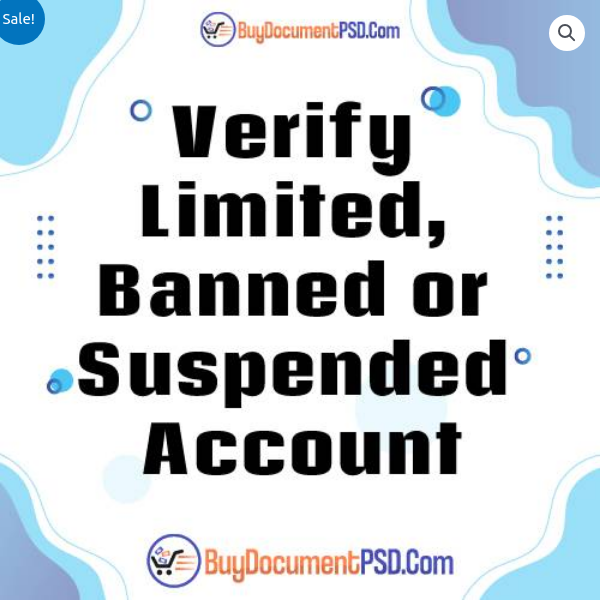Is there an ongoing promotion?
Using the visual information, respond with a single word or phrase.

Yes